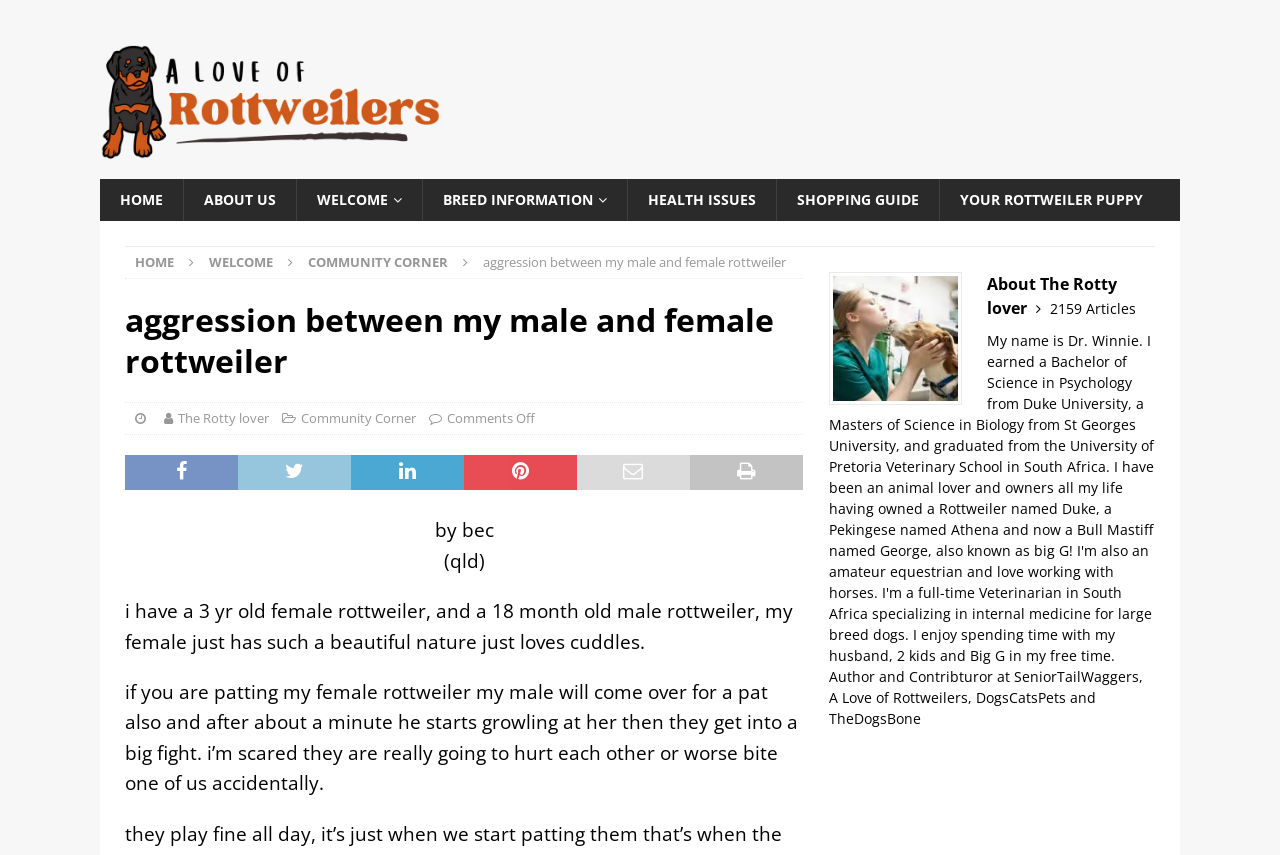What is the age of the female Rottweiler?
Please craft a detailed and exhaustive response to the question.

I found the answer by reading the text 'i have a 3 yr old female rottweiler, and a 18 month old male rottweiler...' which indicates that the female Rottweiler is 3 years old.